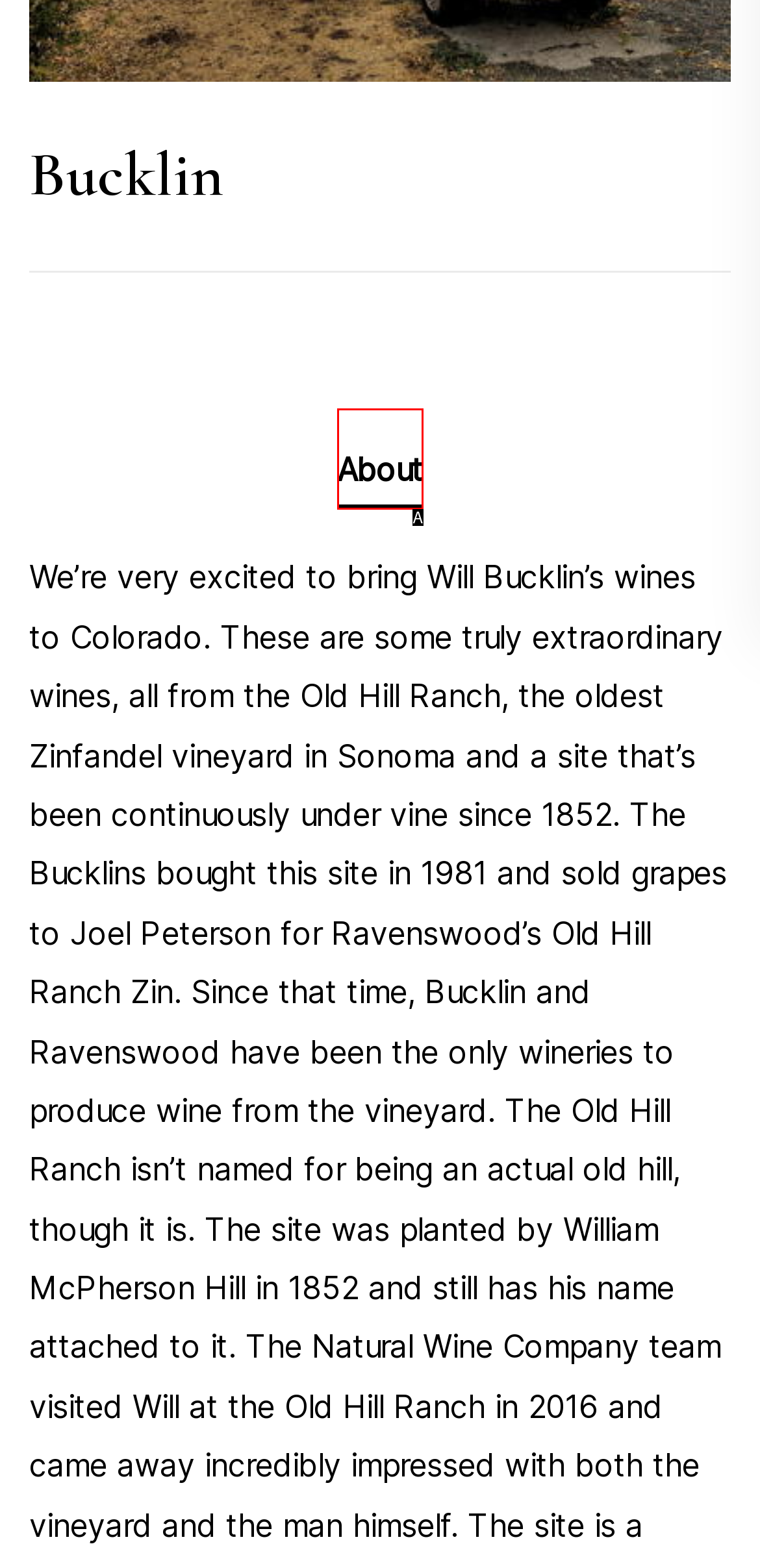Find the option that fits the given description: About
Answer with the letter representing the correct choice directly.

A